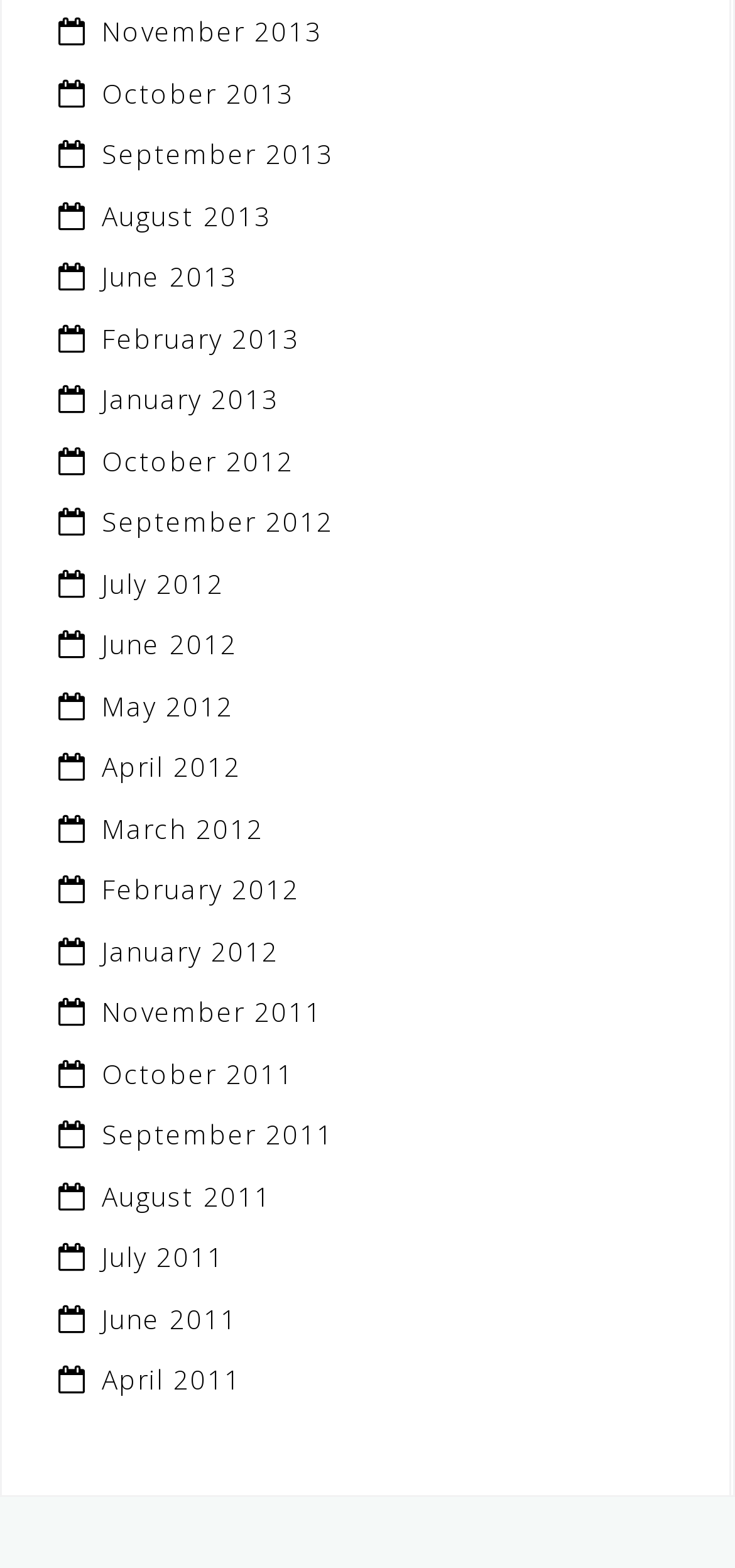Given the description of the UI element: "October 2012", predict the bounding box coordinates in the form of [left, top, right, bottom], with each value being a float between 0 and 1.

[0.138, 0.282, 0.4, 0.305]